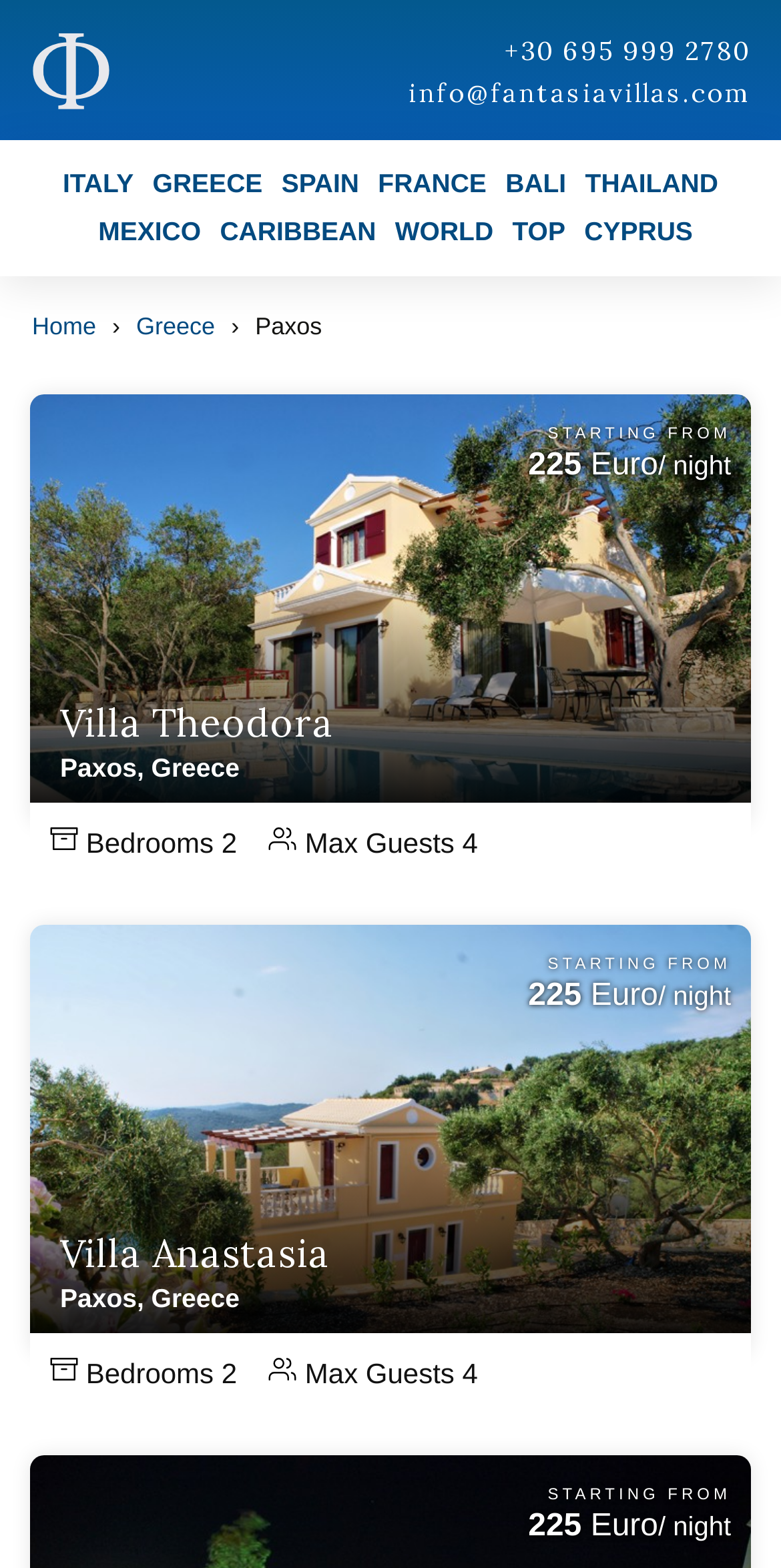What is the maximum number of guests for Villa Anastasia?
Please answer the question as detailed as possible.

I looked at the FooterAsNonLandmark element within the second article element and found the StaticText element 'Max Guests 4', which indicates that the maximum number of guests for Villa Anastasia is 4.